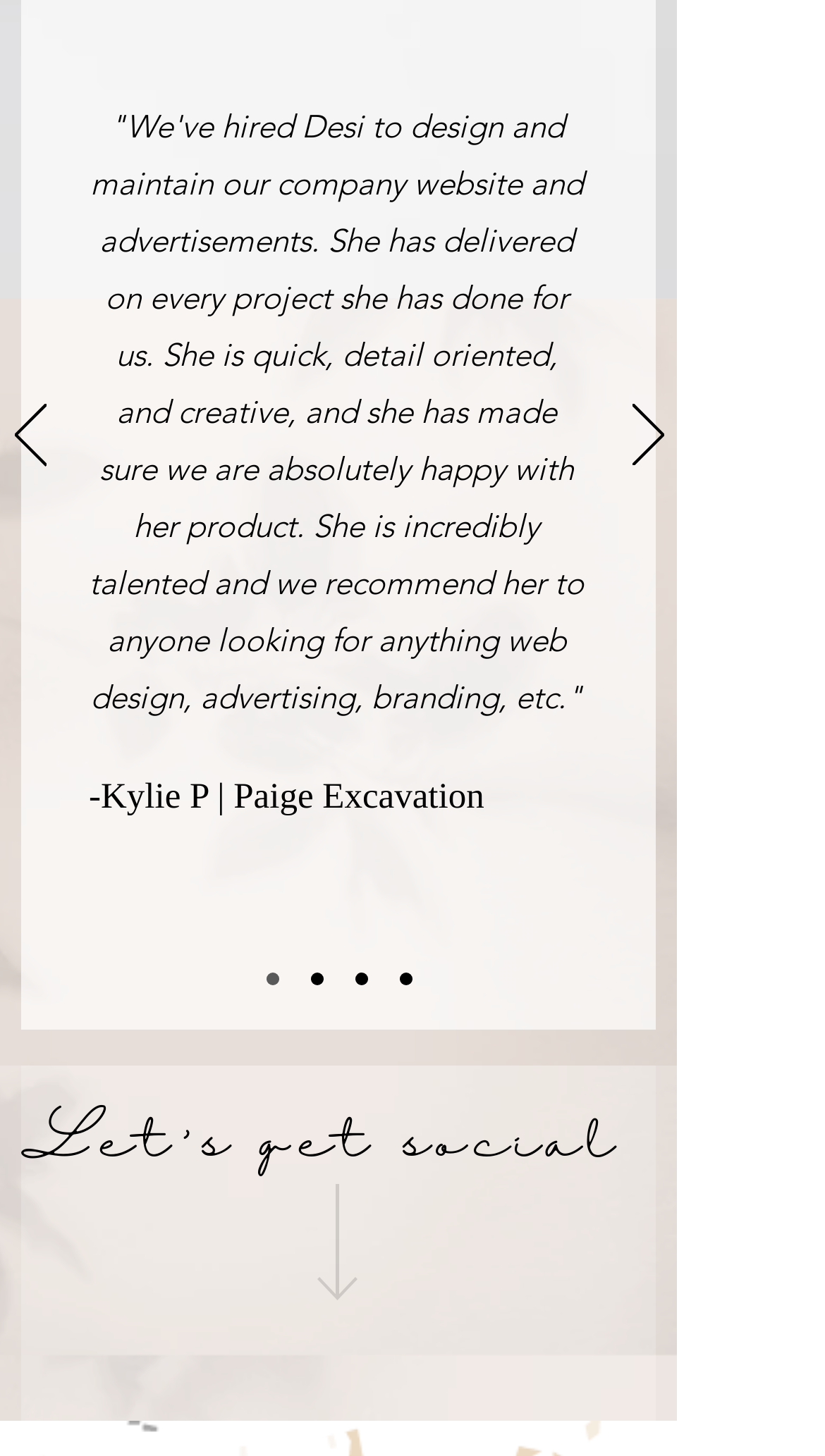Can you specify the bounding box coordinates for the region that should be clicked to fulfill this instruction: "Click the 'LinkedIn' link".

[0.428, 0.905, 0.518, 0.956]